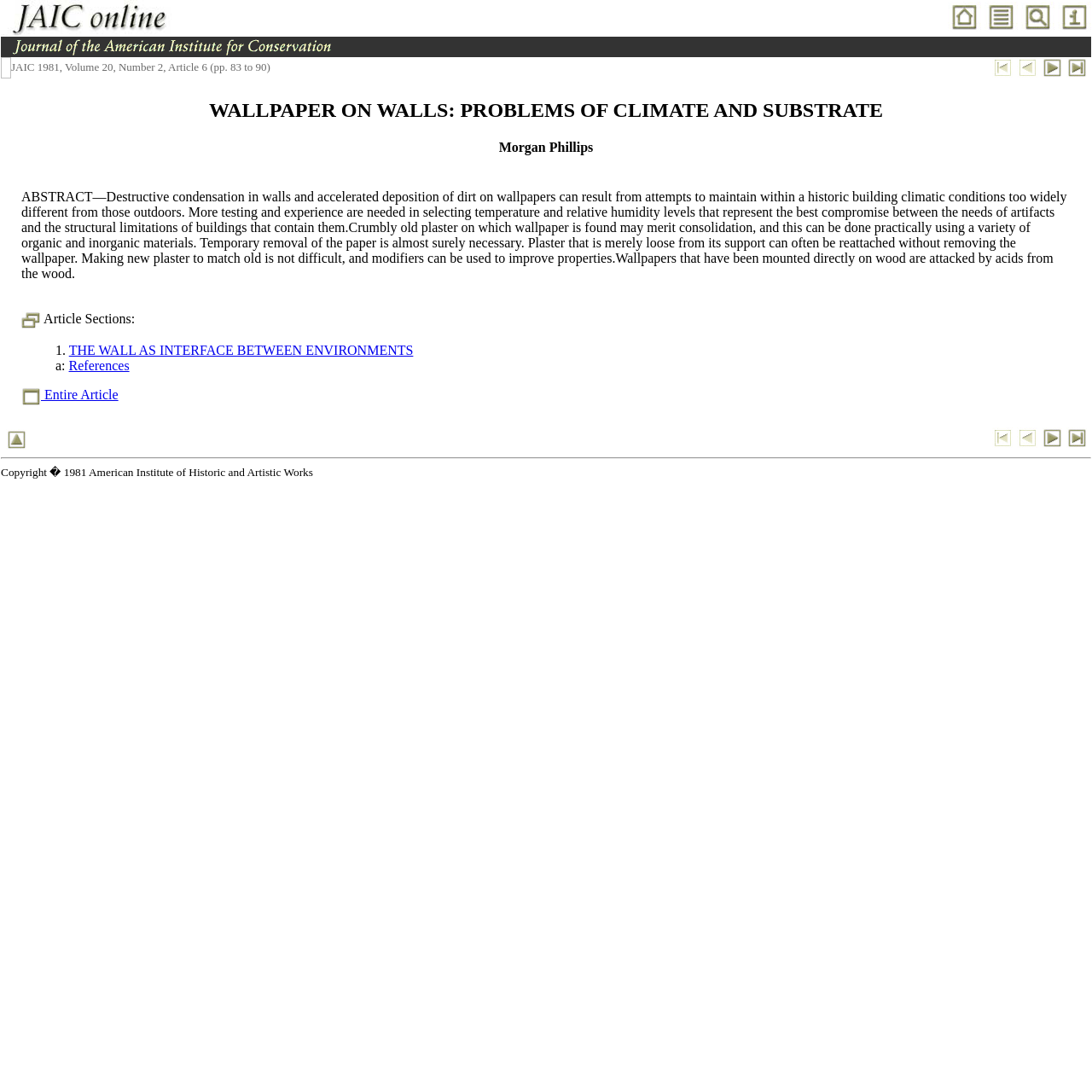Please identify the bounding box coordinates of the element's region that I should click in order to complete the following instruction: "click the link at the bottom left corner". The bounding box coordinates consist of four float numbers between 0 and 1, i.e., [left, top, right, bottom].

[0.005, 0.392, 0.025, 0.405]